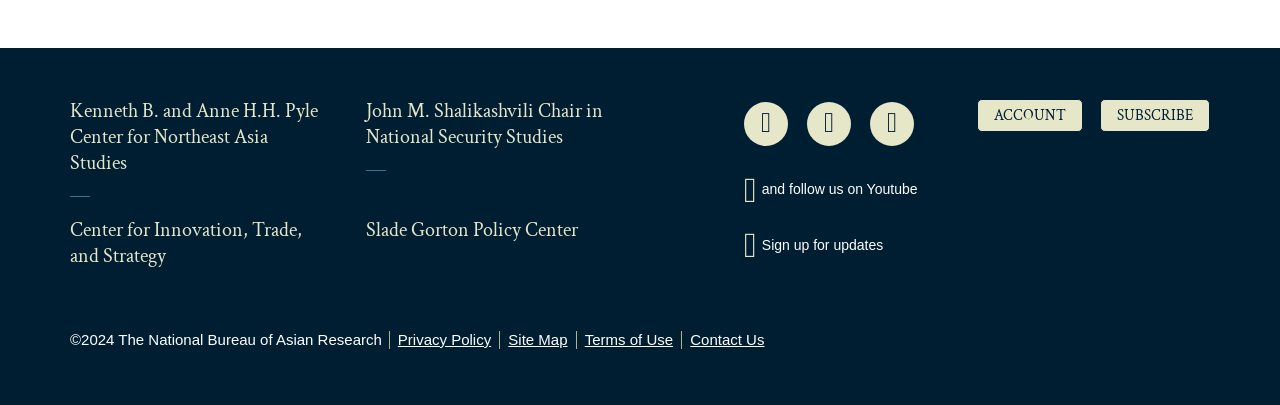What is the name of the organization?
Look at the webpage screenshot and answer the question with a detailed explanation.

I looked at the copyright information at the bottom of the webpage, which states '©2024 The National Bureau of Asian Research', and inferred that the name of the organization is The National Bureau of Asian Research.